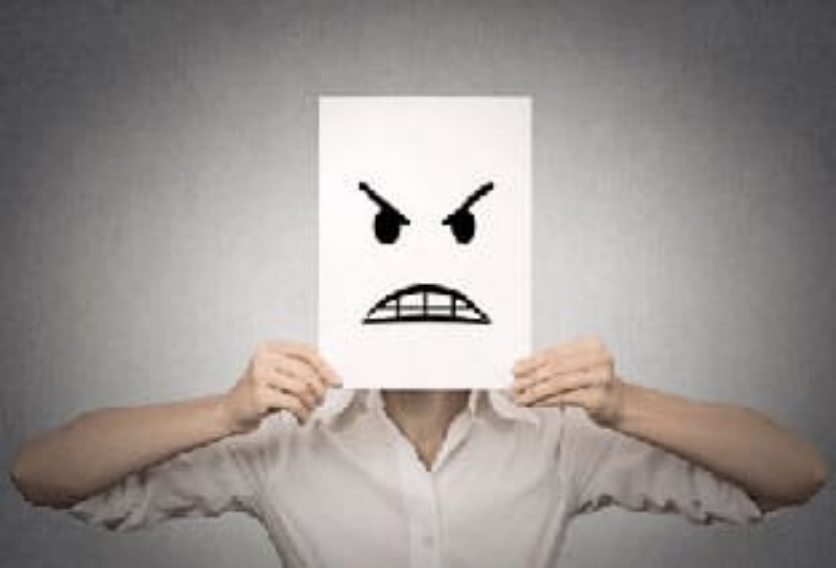Offer an in-depth caption for the image.

The image depicts a person holding a sheet of paper in front of their face, which displays a clearly drawn angry expression. The individual is dressed in a crisp white shirt, contrasting sharply with the muted grey background, which adds to the dramatic effect of the scene. The expression on the paper—characterized by furrowed brows and a grimacing mouth—symbolizes feelings of bitterness or frustration. This visual representation could relate to themes of emotional struggle, anger, or the persona one adopts in challenging situations. The overall composition invites viewers to reflect on the concept of masking true emotions and the complexities of personal identity in the context of bitterness.